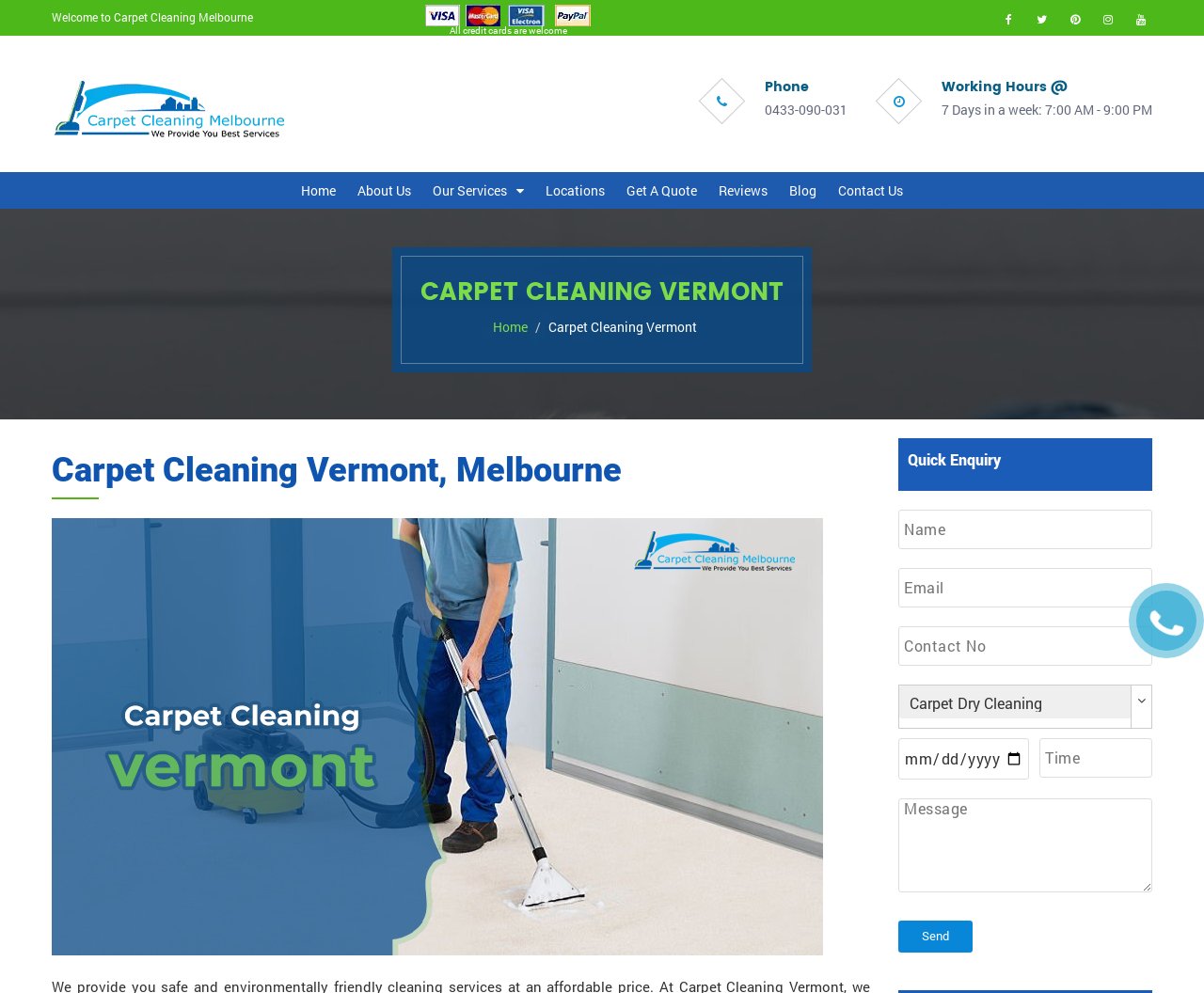Use a single word or phrase to answer the question:
What is the purpose of the form on the webpage?

Quick Enquiry